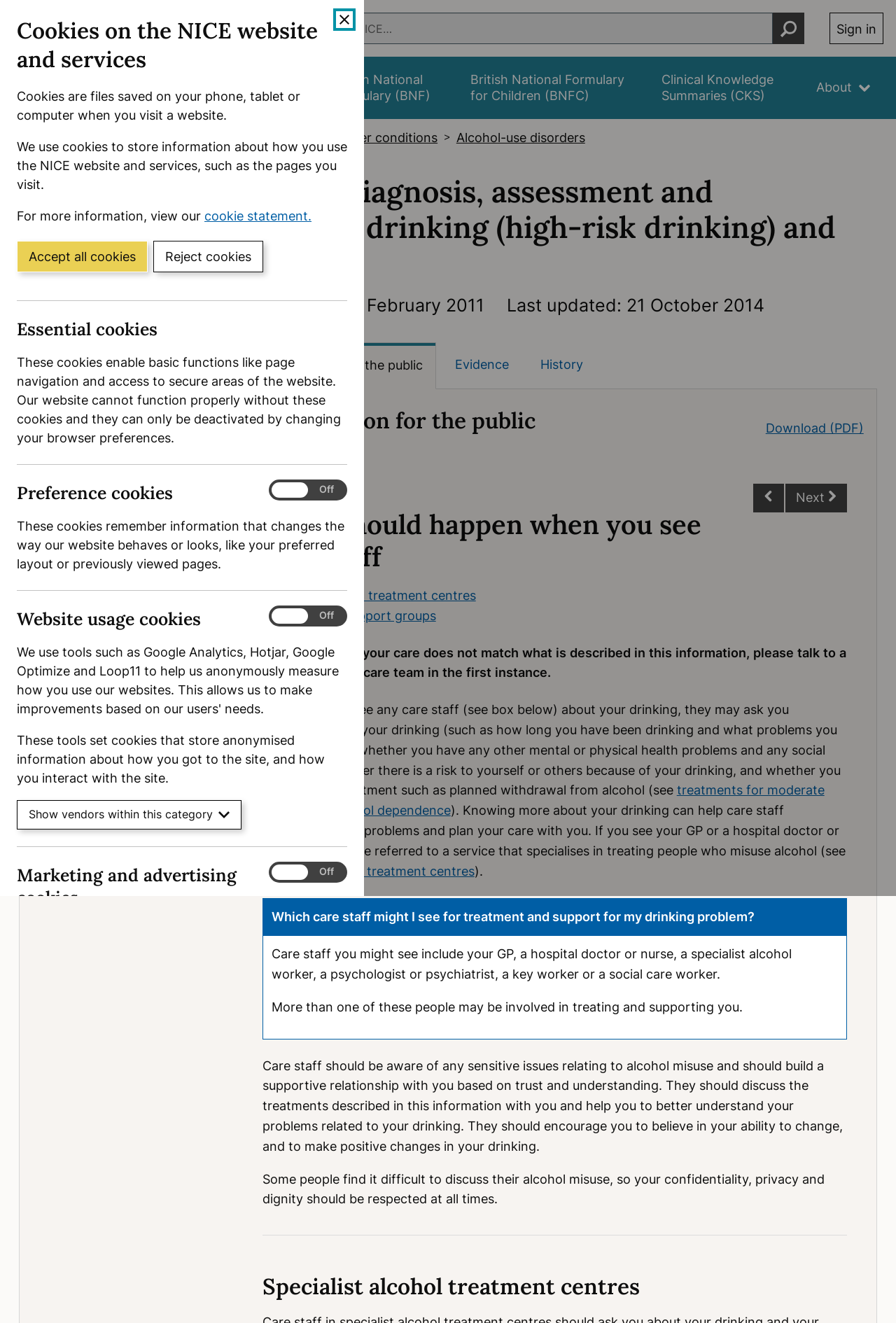Your task is to extract the text of the main heading from the webpage.

Cookies on the NICE website and services